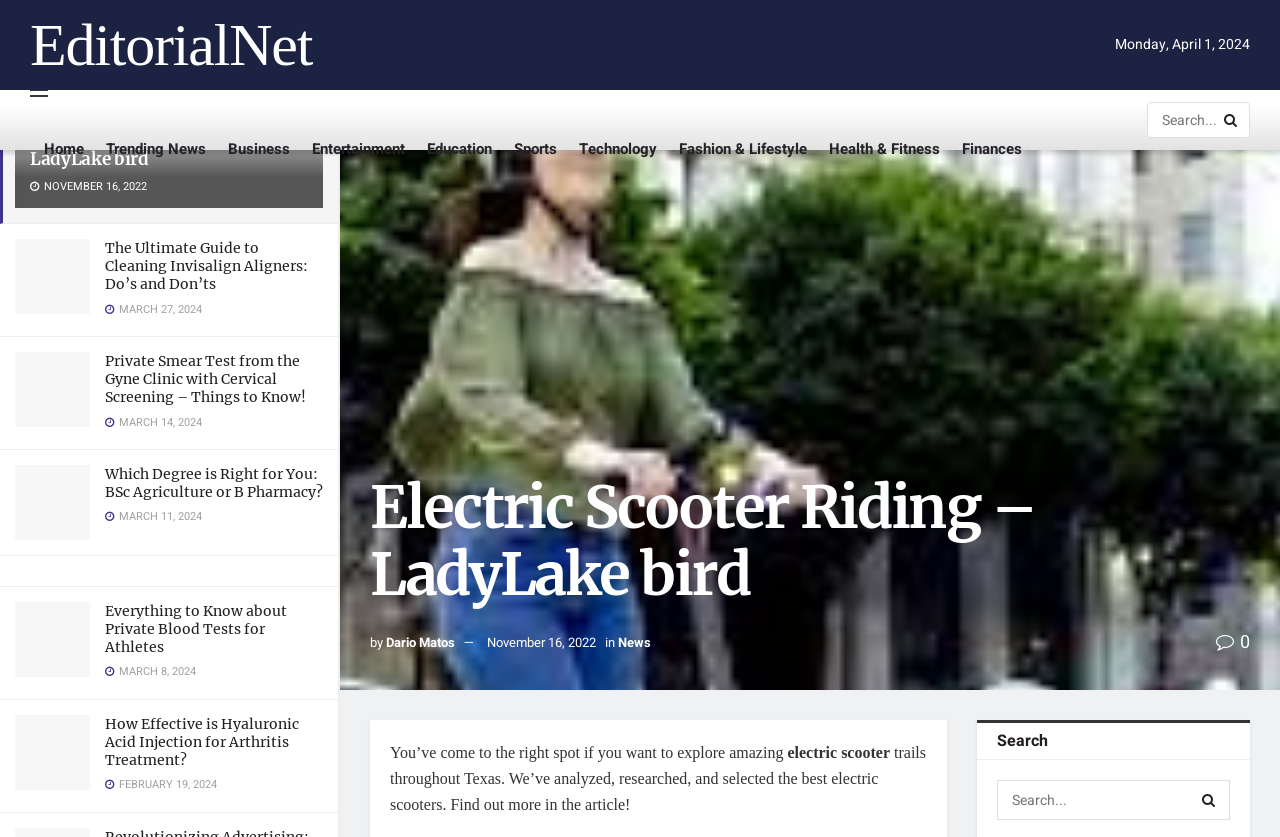Identify the bounding box coordinates of the section to be clicked to complete the task described by the following instruction: "Go to the 'Home' page". The coordinates should be four float numbers between 0 and 1, formatted as [left, top, right, bottom].

[0.034, 0.142, 0.066, 0.213]